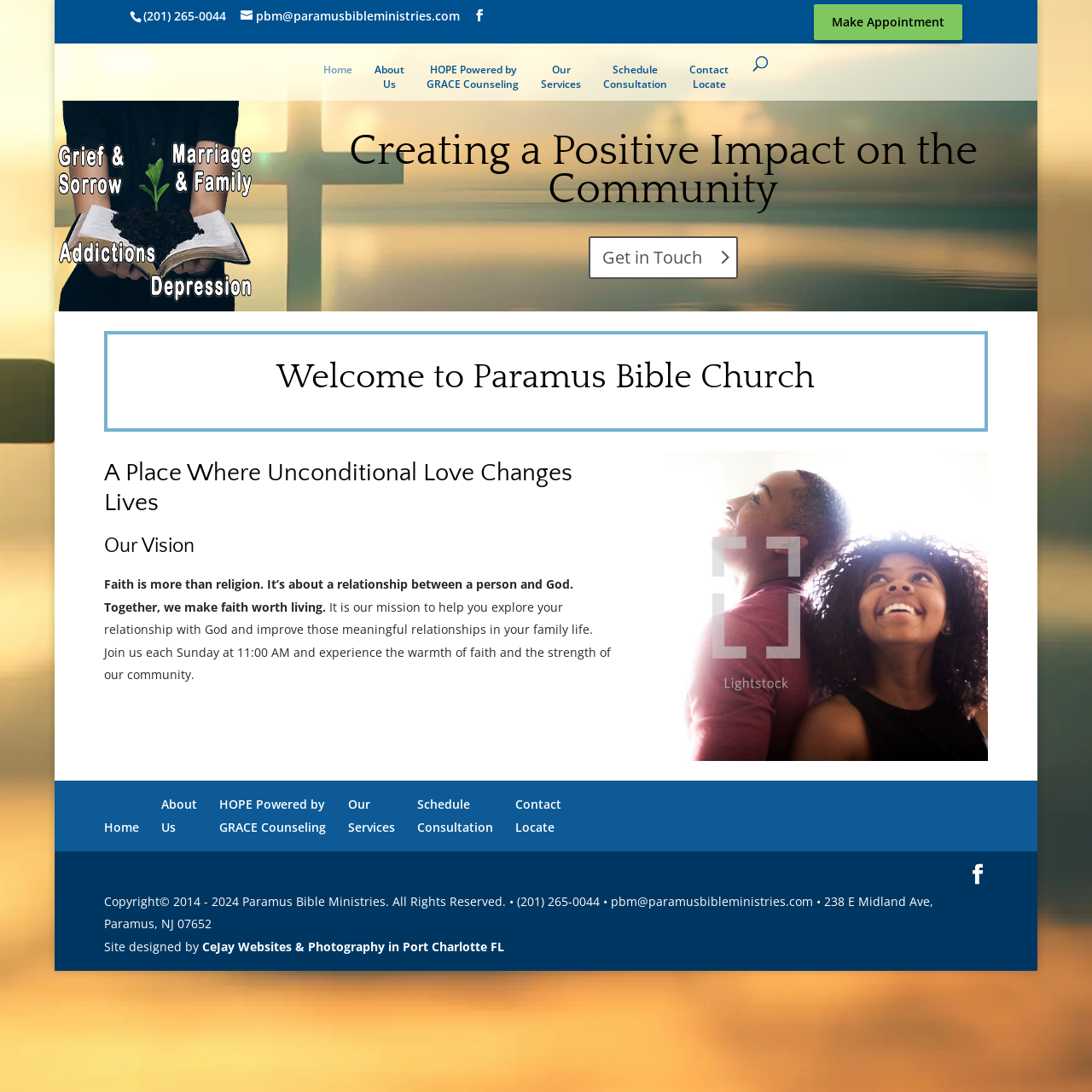Please determine the bounding box coordinates of the section I need to click to accomplish this instruction: "Search for something".

[0.129, 0.039, 0.858, 0.041]